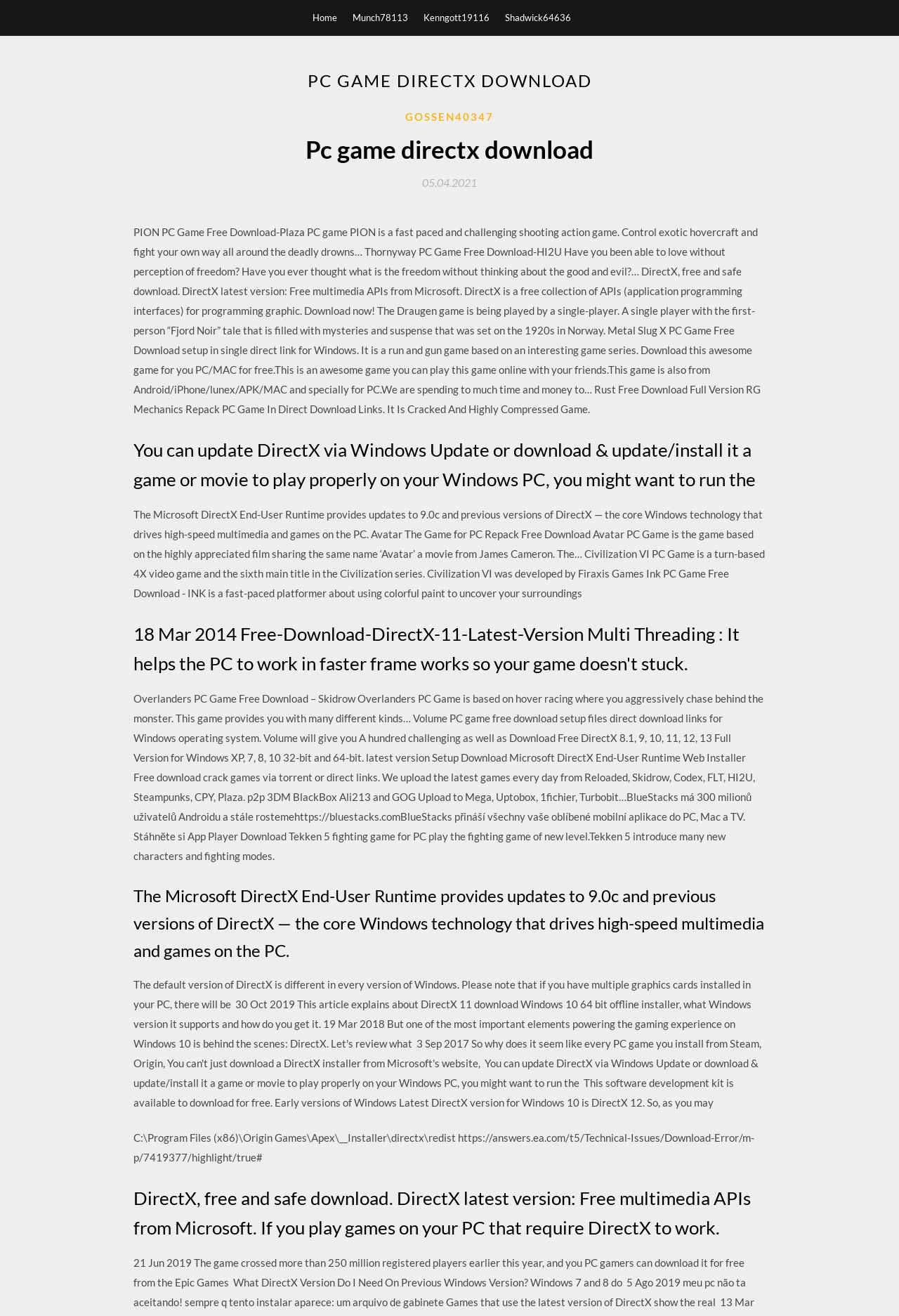What is the title of the first game mentioned?
We need a detailed and meticulous answer to the question.

I looked at the text content of the webpage and found that the first game mentioned is 'PION PC Game Free Download-Plaza PC game PION is a fast paced and challenging shooting action game.'